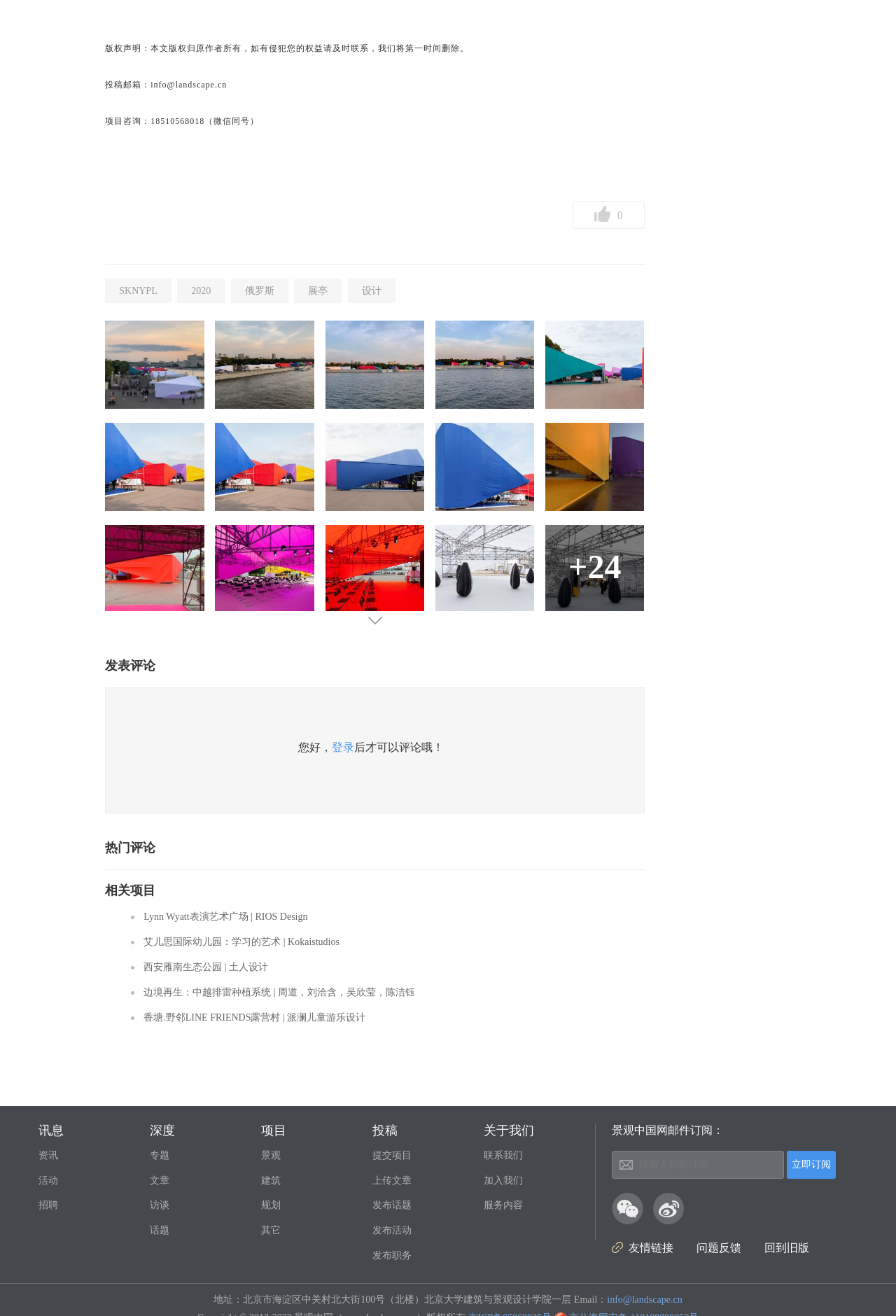Please pinpoint the bounding box coordinates for the region I should click to adhere to this instruction: "View related projects".

[0.117, 0.672, 0.719, 0.682]